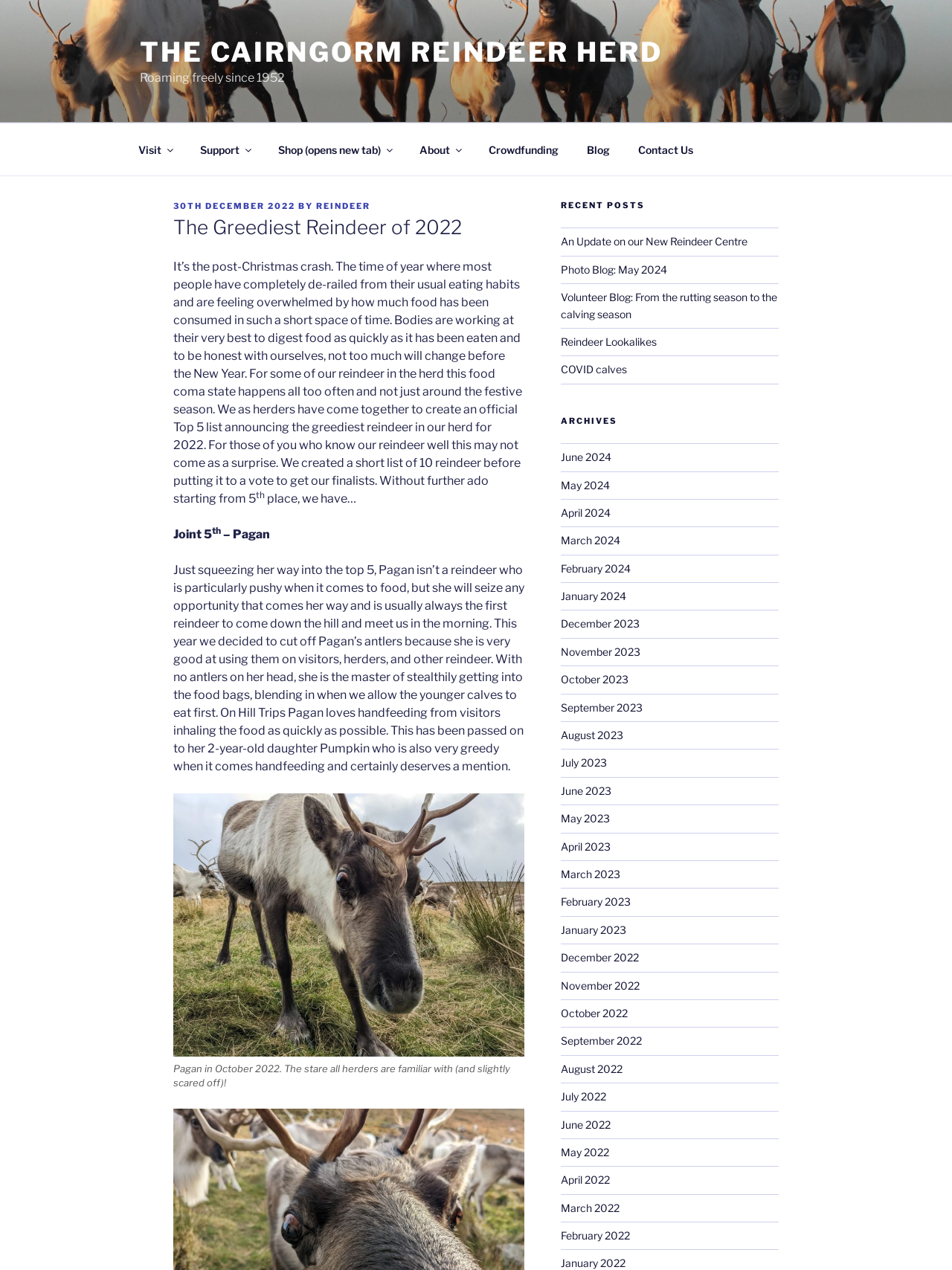Determine the bounding box coordinates of the UI element described below. Use the format (top-left x, top-left y, bottom-right x, bottom-right y) with floating point numbers between 0 and 1: March 2022

[0.589, 0.946, 0.651, 0.956]